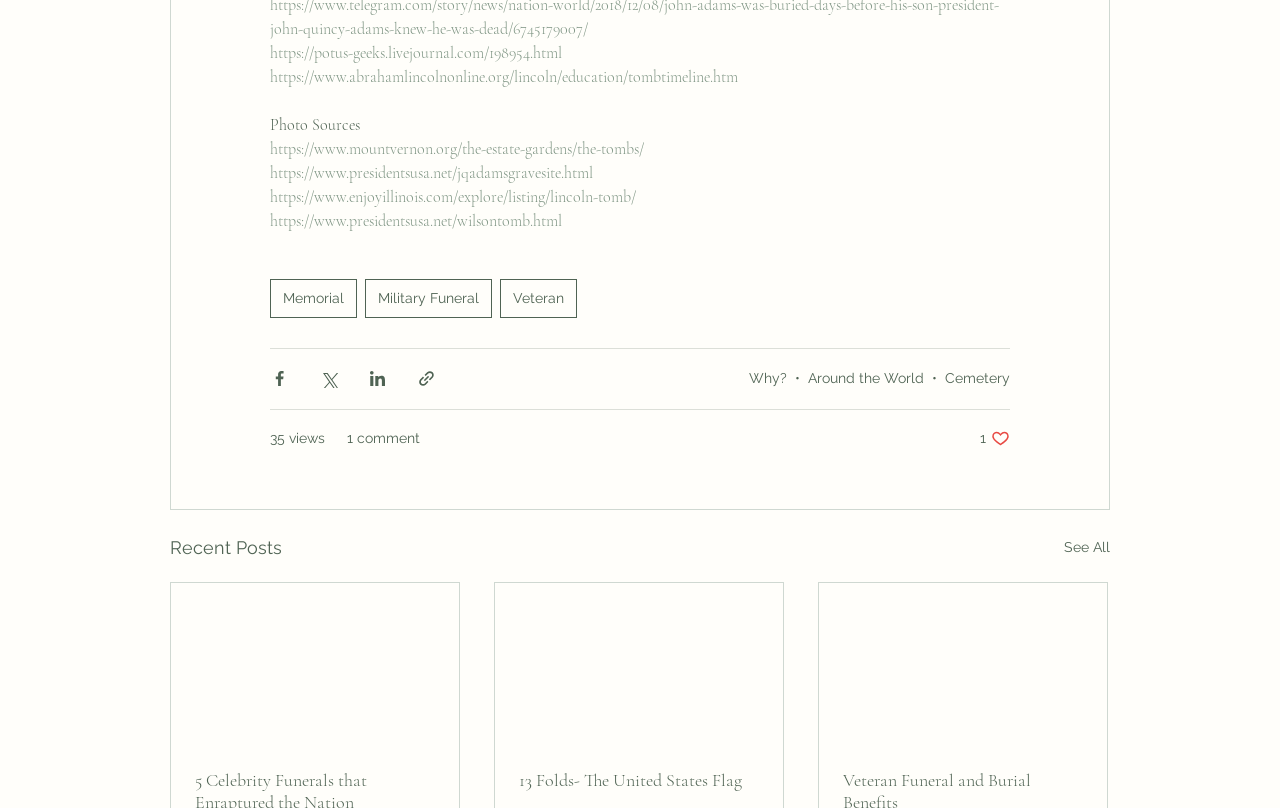Provide a one-word or short-phrase answer to the question:
What is the category of the link 'Military Funeral'?

tags